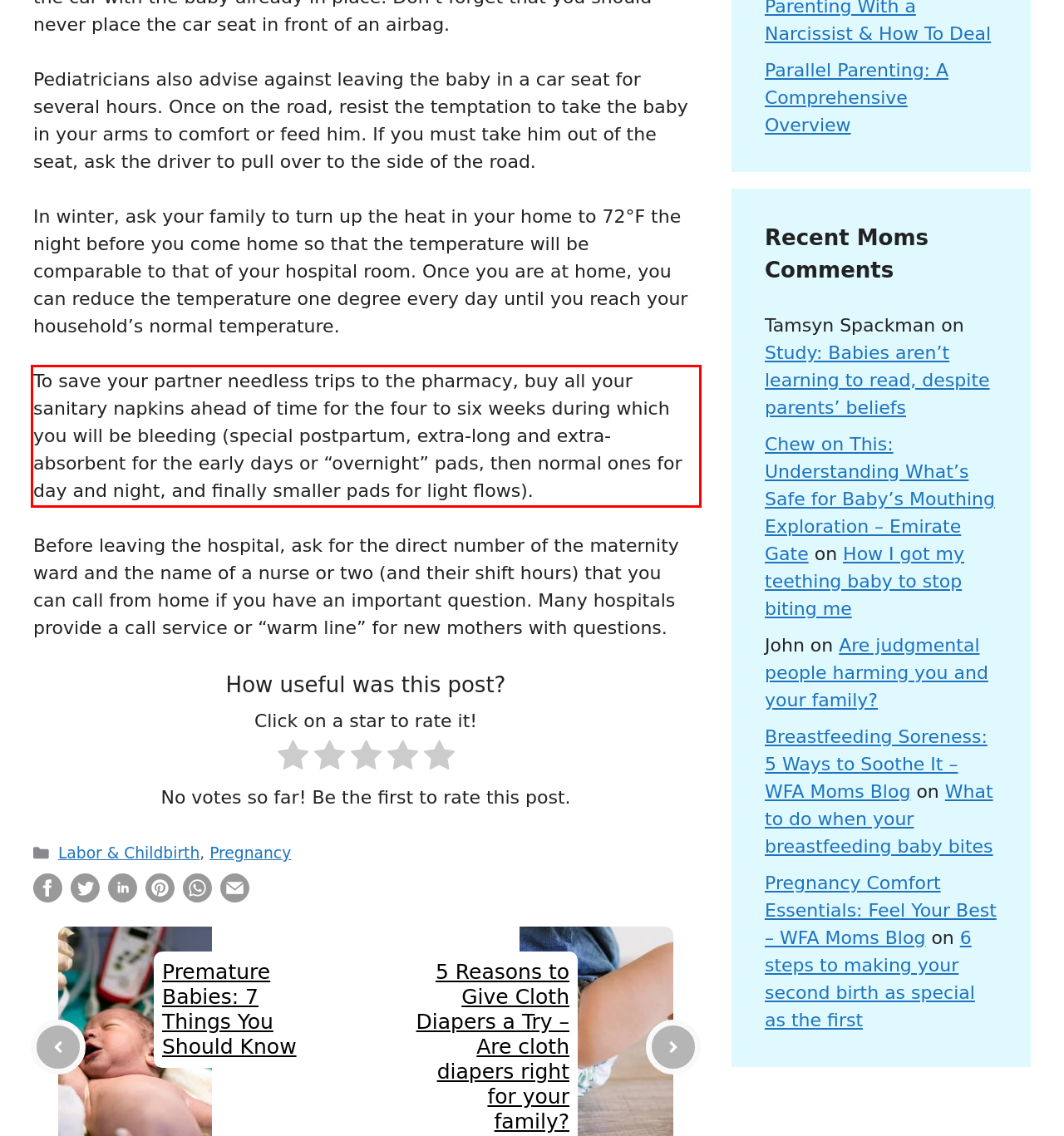You are given a screenshot of a webpage with a UI element highlighted by a red bounding box. Please perform OCR on the text content within this red bounding box.

To save your partner needless trips to the pharmacy, buy all your sanitary napkins ahead of time for the four to six weeks during which you will be bleeding (special postpartum, extra-long and extra-absorbent for the early days or “overnight” pads, then normal ones for day and night, and finally smaller pads for light flows).